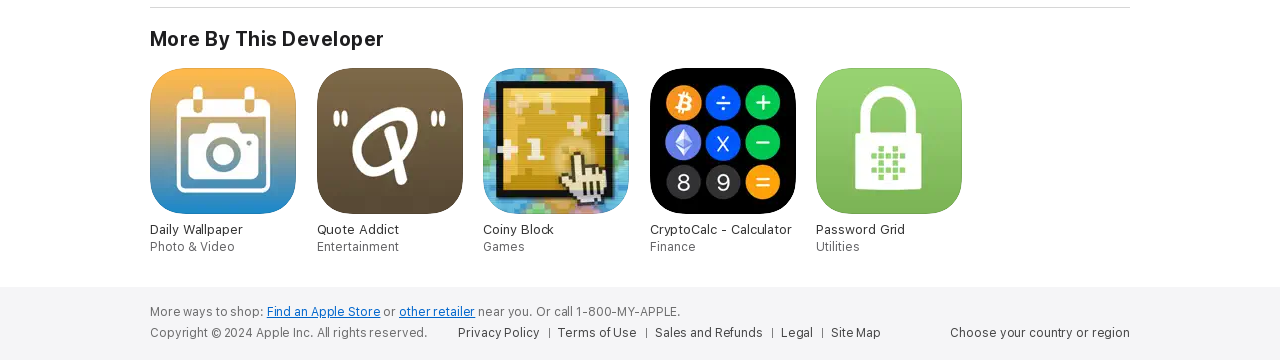Identify the bounding box coordinates for the element you need to click to achieve the following task: "Find an Apple Store". The coordinates must be four float values ranging from 0 to 1, formatted as [left, top, right, bottom].

[0.208, 0.847, 0.297, 0.886]